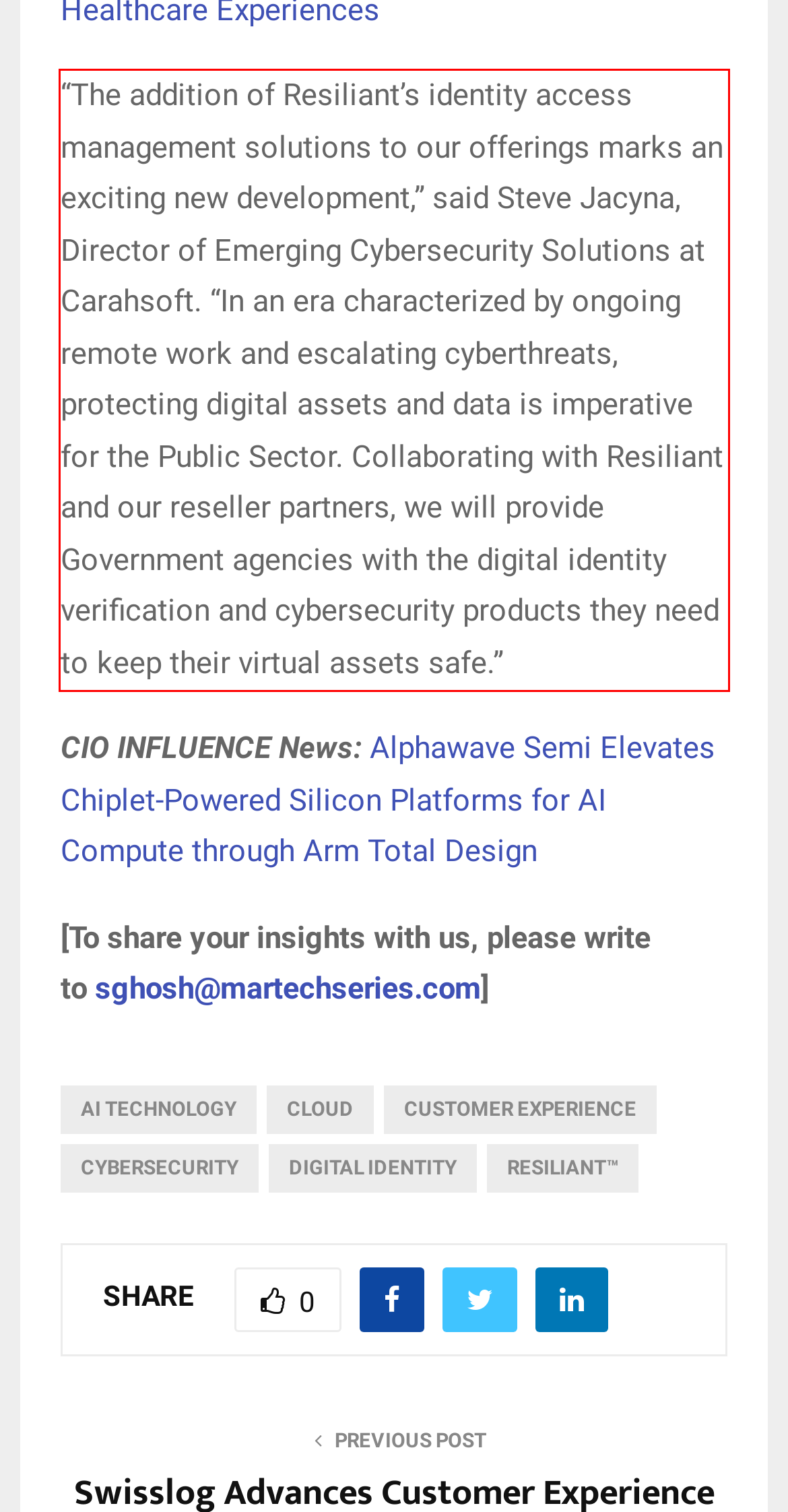Inspect the webpage screenshot that has a red bounding box and use OCR technology to read and display the text inside the red bounding box.

“The addition of Resiliant’s identity access management solutions to our offerings marks an exciting new development,” said Steve Jacyna, Director of Emerging Cybersecurity Solutions at Carahsoft. “In an era characterized by ongoing remote work and escalating cyberthreats, protecting digital assets and data is imperative for the Public Sector. Collaborating with Resiliant and our reseller partners, we will provide Government agencies with the digital identity verification and cybersecurity products they need to keep their virtual assets safe.”